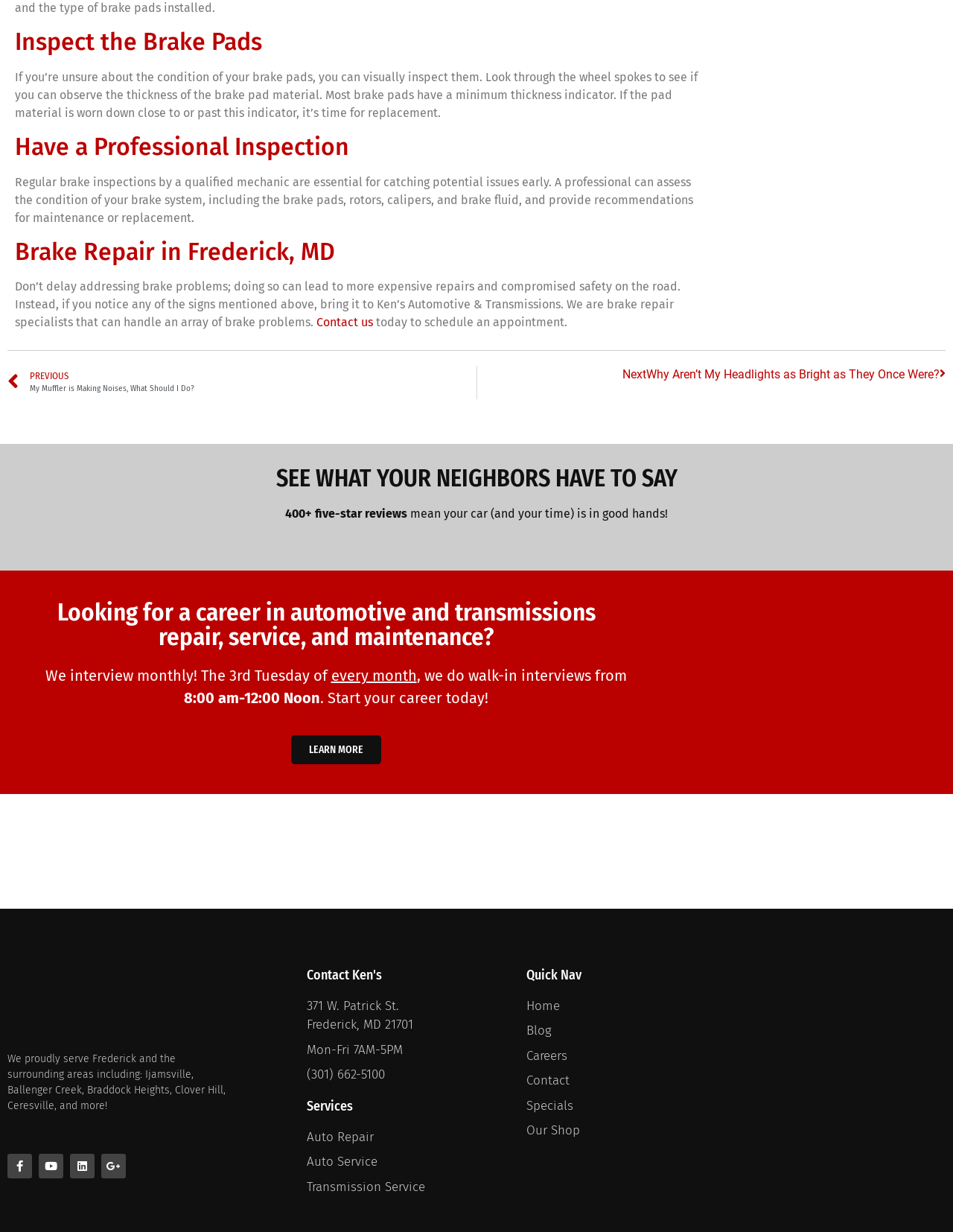What is the minimum thickness indicator for brake pads?
Using the visual information, answer the question in a single word or phrase.

Not mentioned